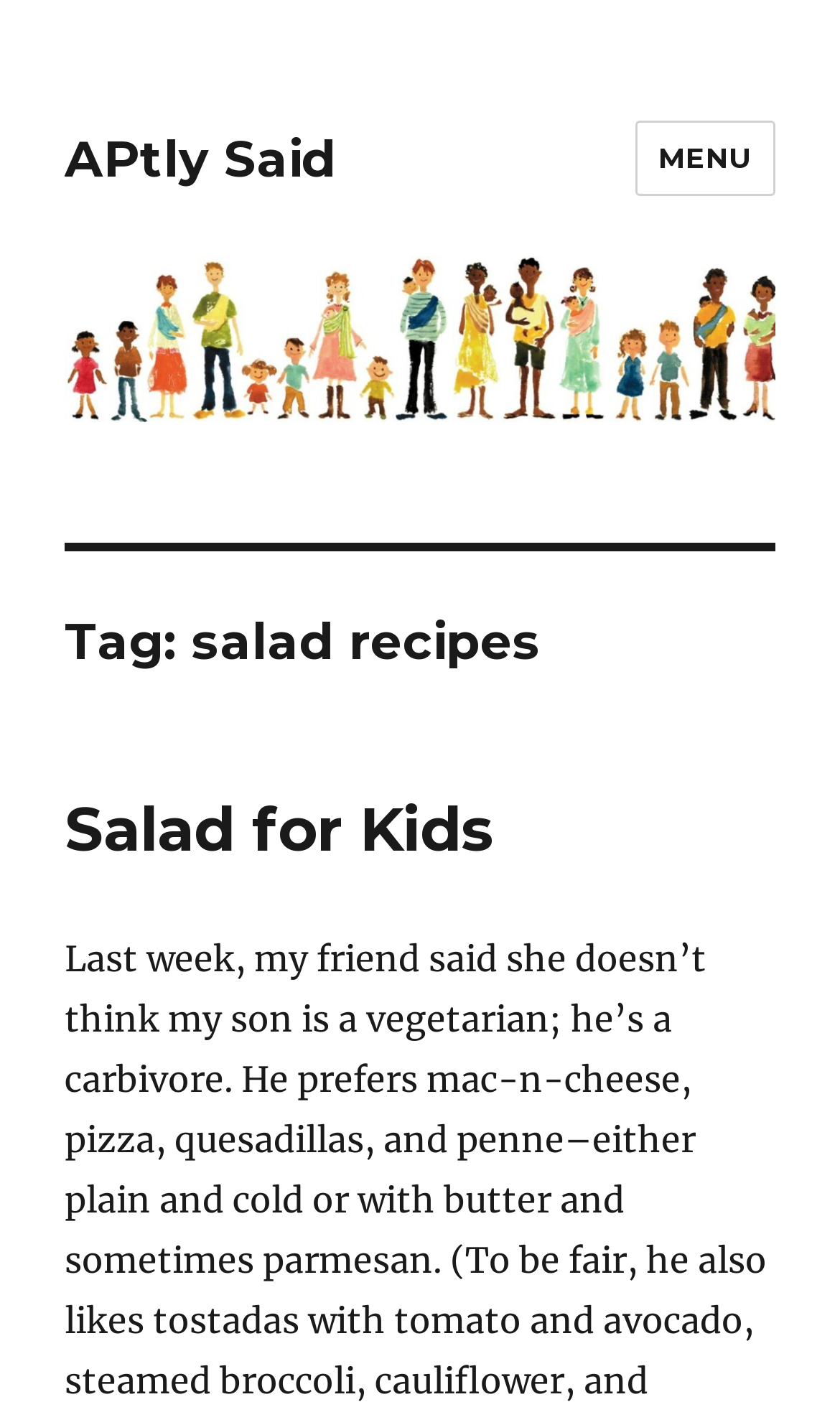Answer with a single word or phrase: 
What is the title of the specific salad recipe featured on this webpage?

Salad for Kids